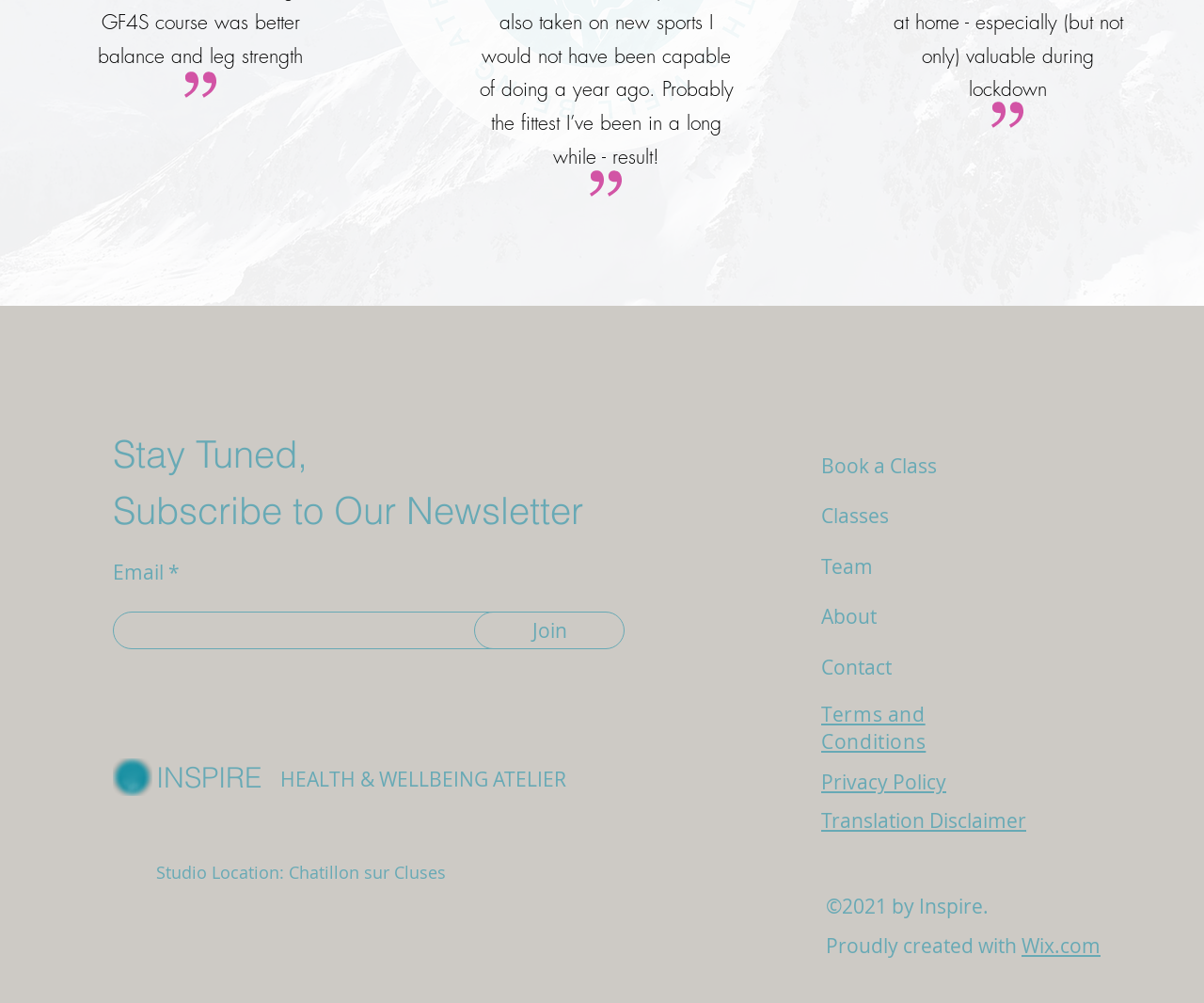Identify the bounding box coordinates of the section to be clicked to complete the task described by the following instruction: "Follow on Facebook". The coordinates should be four float numbers between 0 and 1, formatted as [left, top, right, bottom].

[0.686, 0.854, 0.705, 0.876]